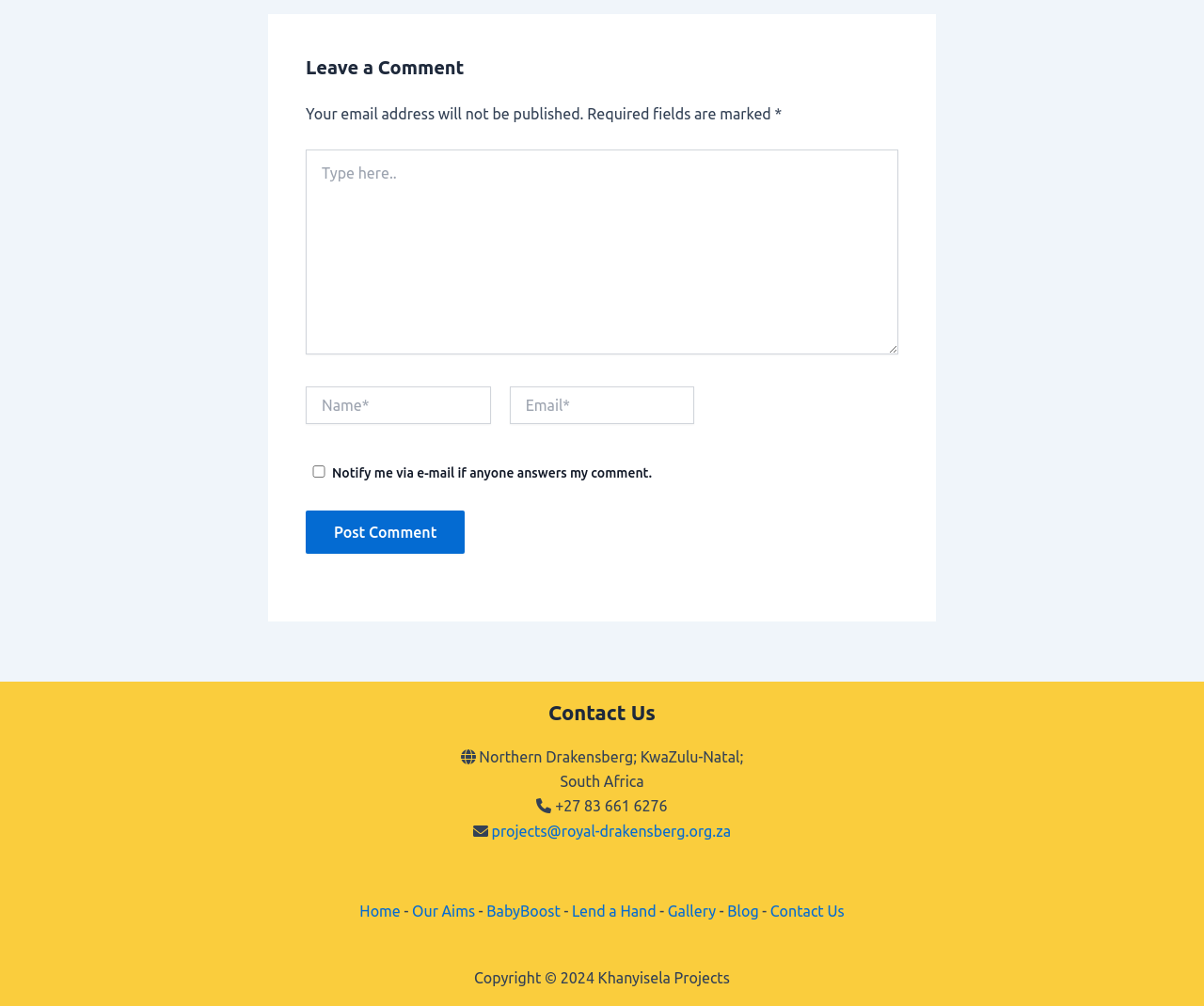Please identify the bounding box coordinates of the element that needs to be clicked to perform the following instruction: "Leave a comment".

[0.254, 0.052, 0.746, 0.083]